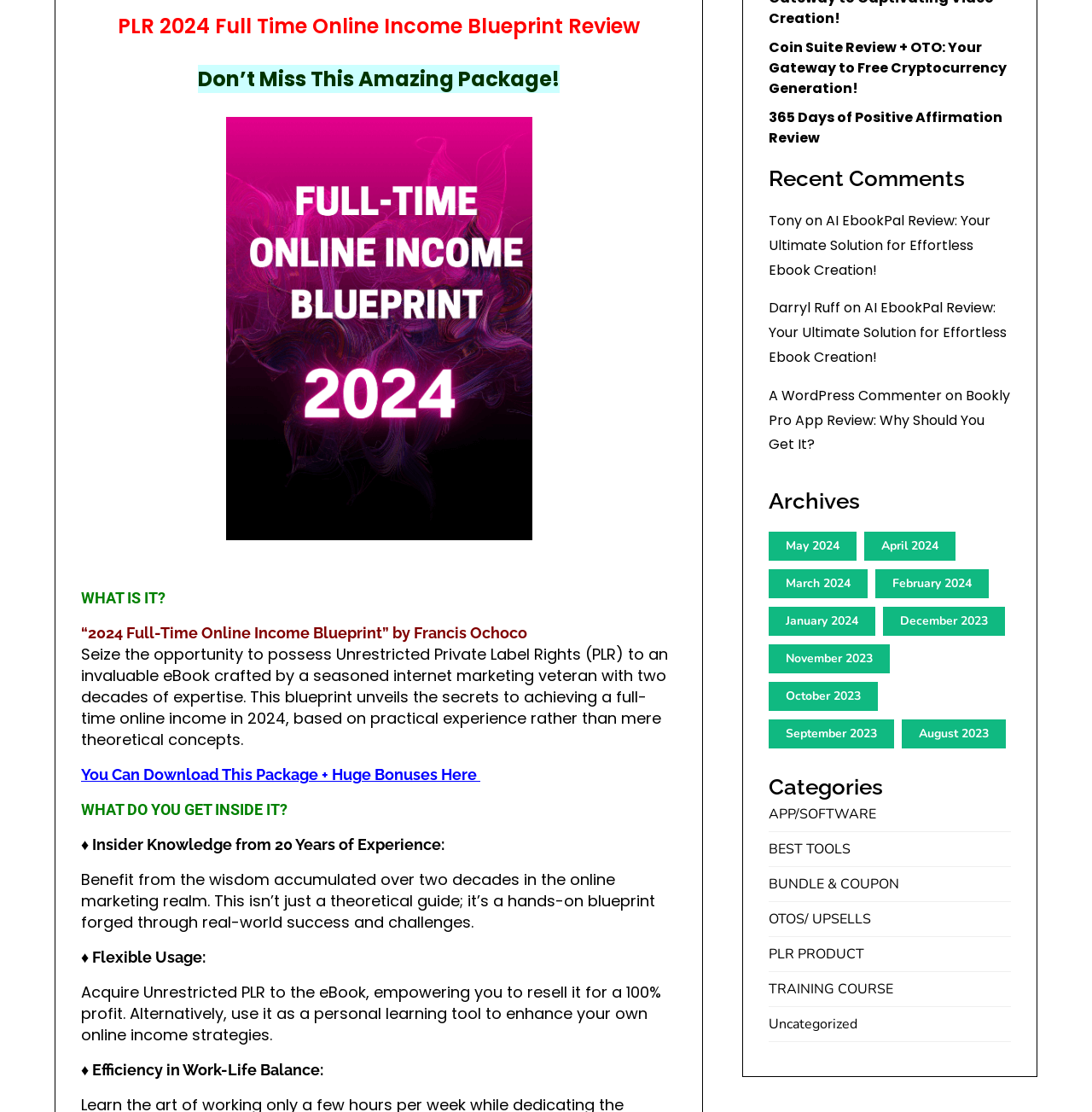Refer to the element description Uncategorized and identify the corresponding bounding box in the screenshot. Format the coordinates as (top-left x, top-left y, bottom-right x, bottom-right y) with values in the range of 0 to 1.

[0.704, 0.913, 0.785, 0.93]